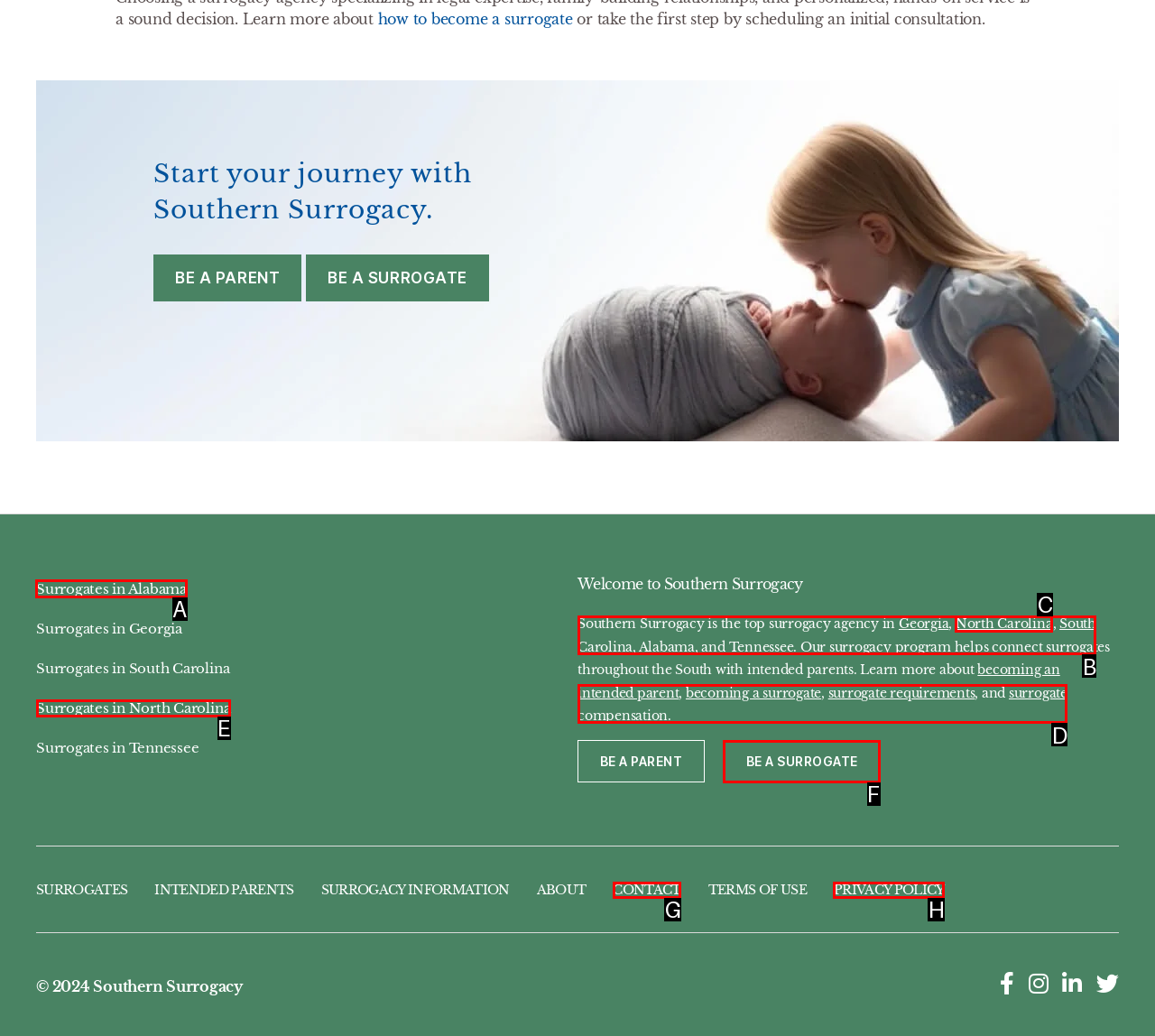To execute the task: Explore surrogates in Alabama, which one of the highlighted HTML elements should be clicked? Answer with the option's letter from the choices provided.

A